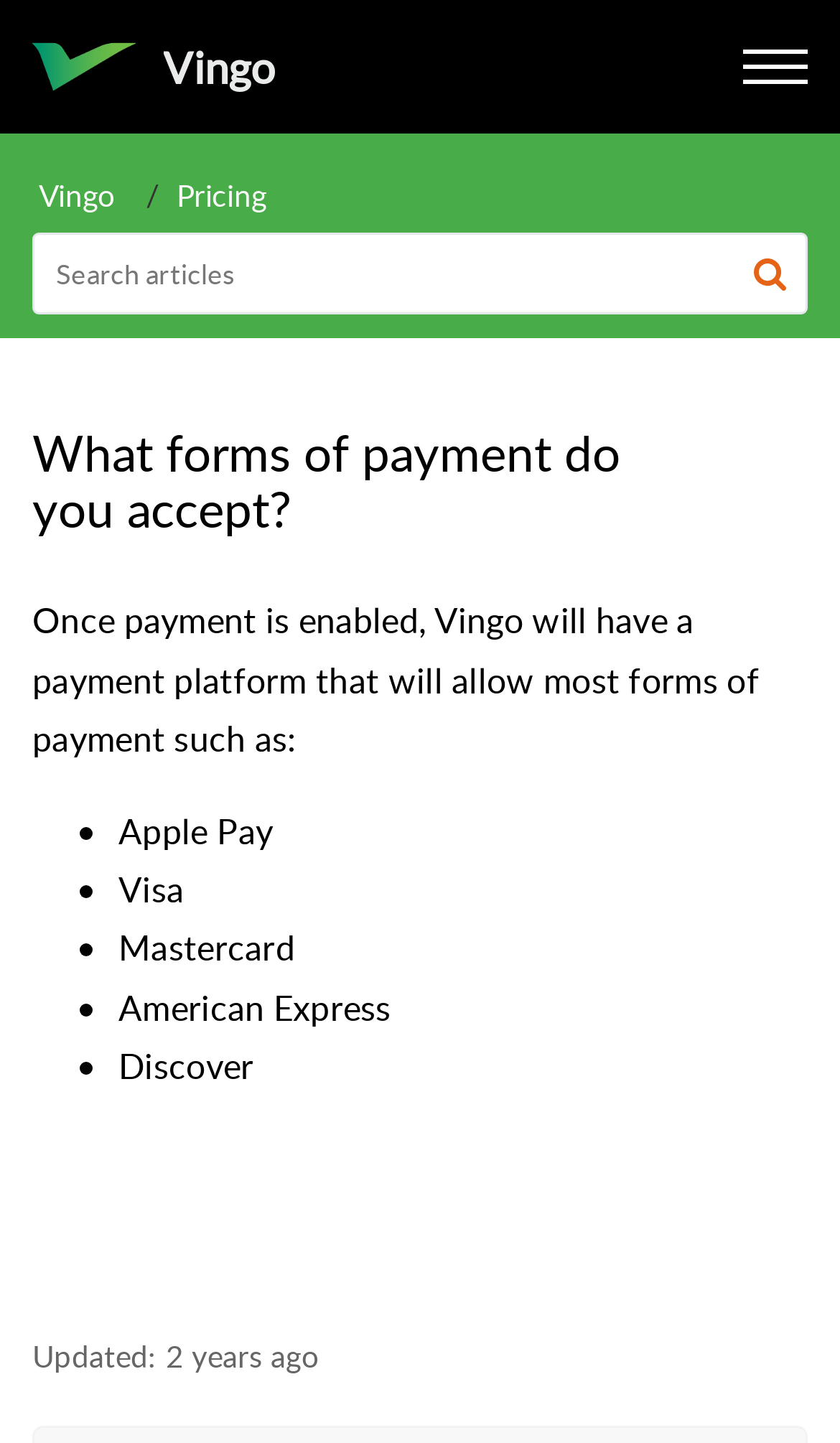Locate the bounding box coordinates of the UI element described by: "Vingo". Provide the coordinates as four float numbers between 0 and 1, formatted as [left, top, right, bottom].

[0.046, 0.121, 0.137, 0.149]